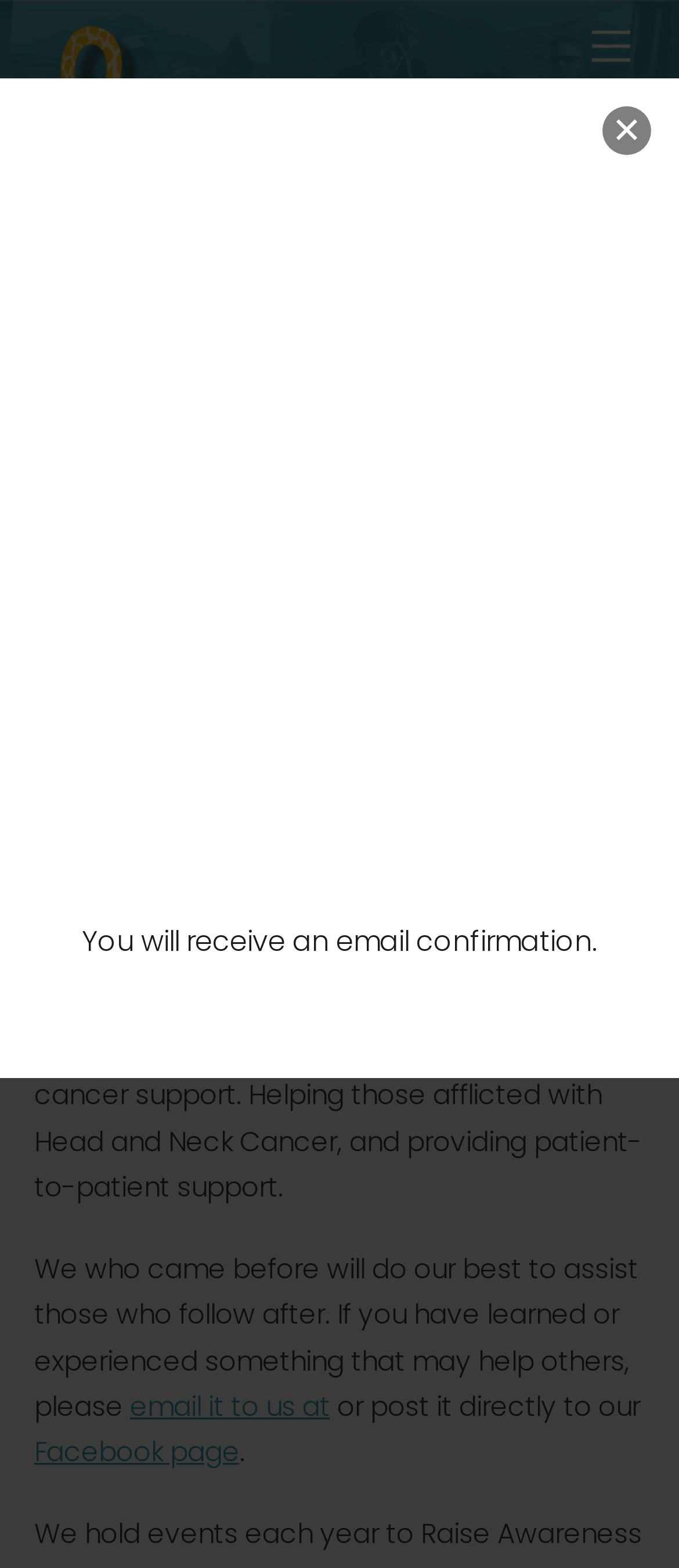Locate the bounding box for the described UI element: "Facebook page". Ensure the coordinates are four float numbers between 0 and 1, formatted as [left, top, right, bottom].

[0.05, 0.915, 0.353, 0.938]